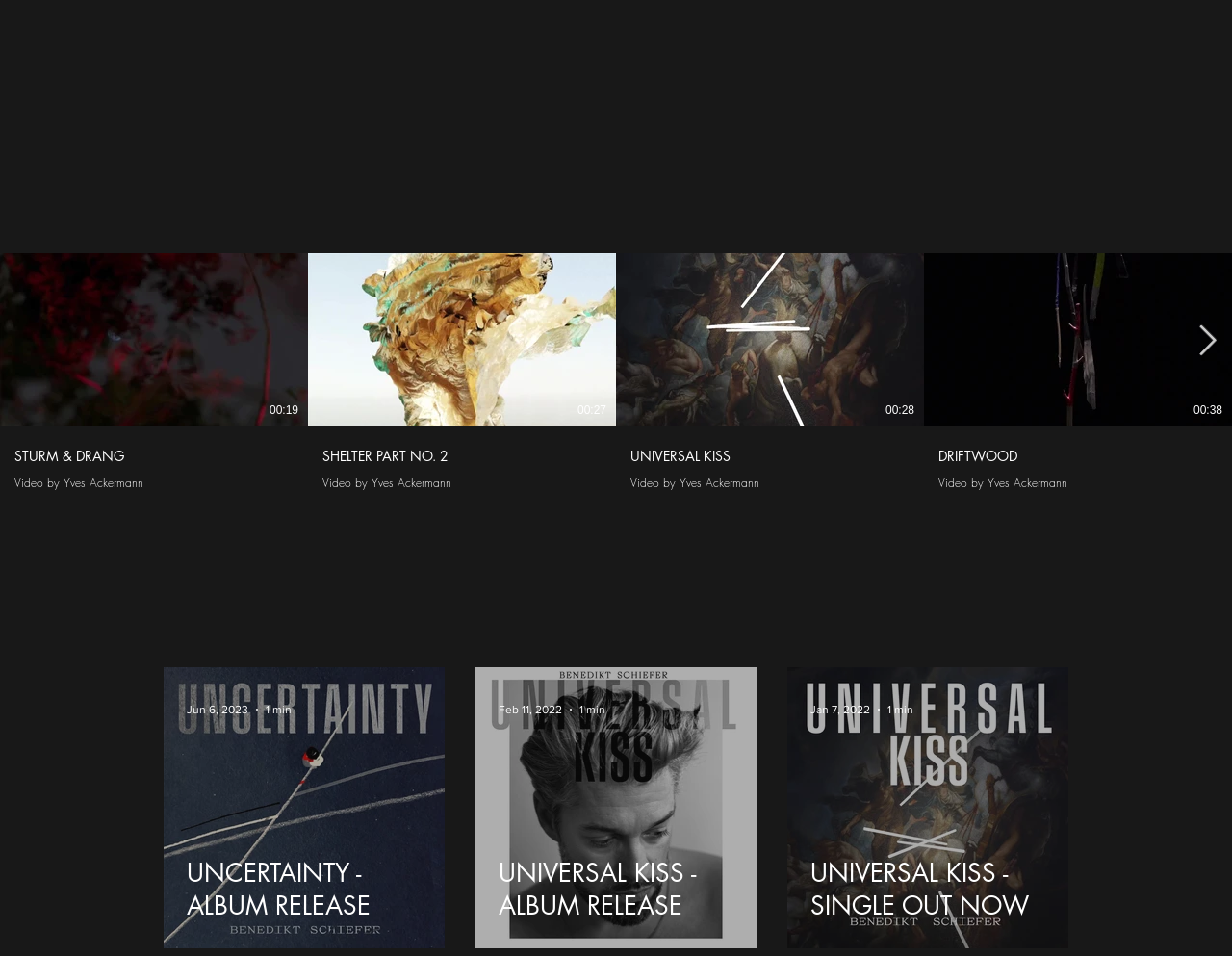Please specify the bounding box coordinates of the clickable section necessary to execute the following command: "View the 'DRIFTWOOD' video".

[0.859, 0.335, 0.891, 0.376]